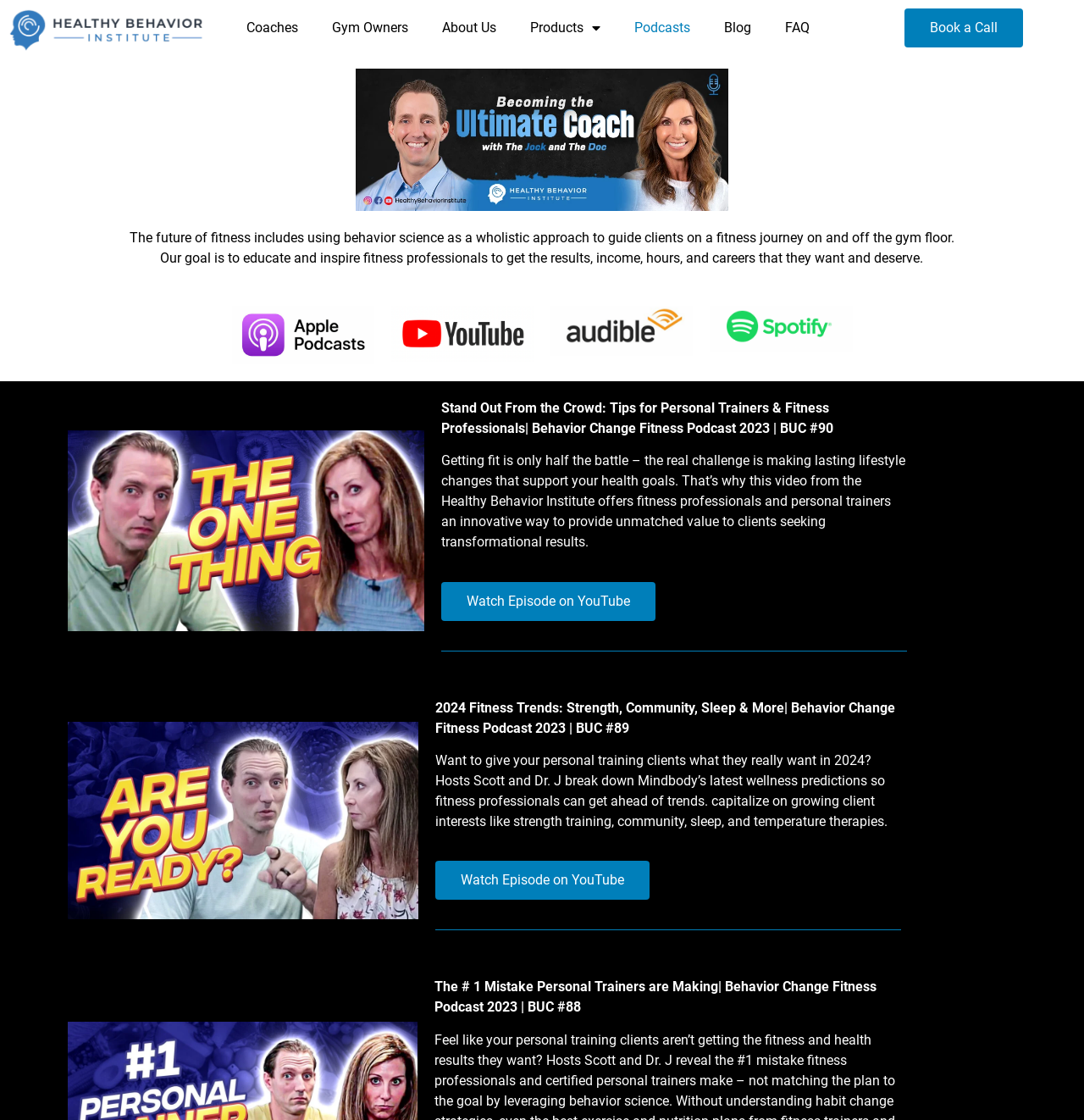Please reply with a single word or brief phrase to the question: 
What is the goal of the Healthy Behavior Institute?

Educate and inspire fitness professionals